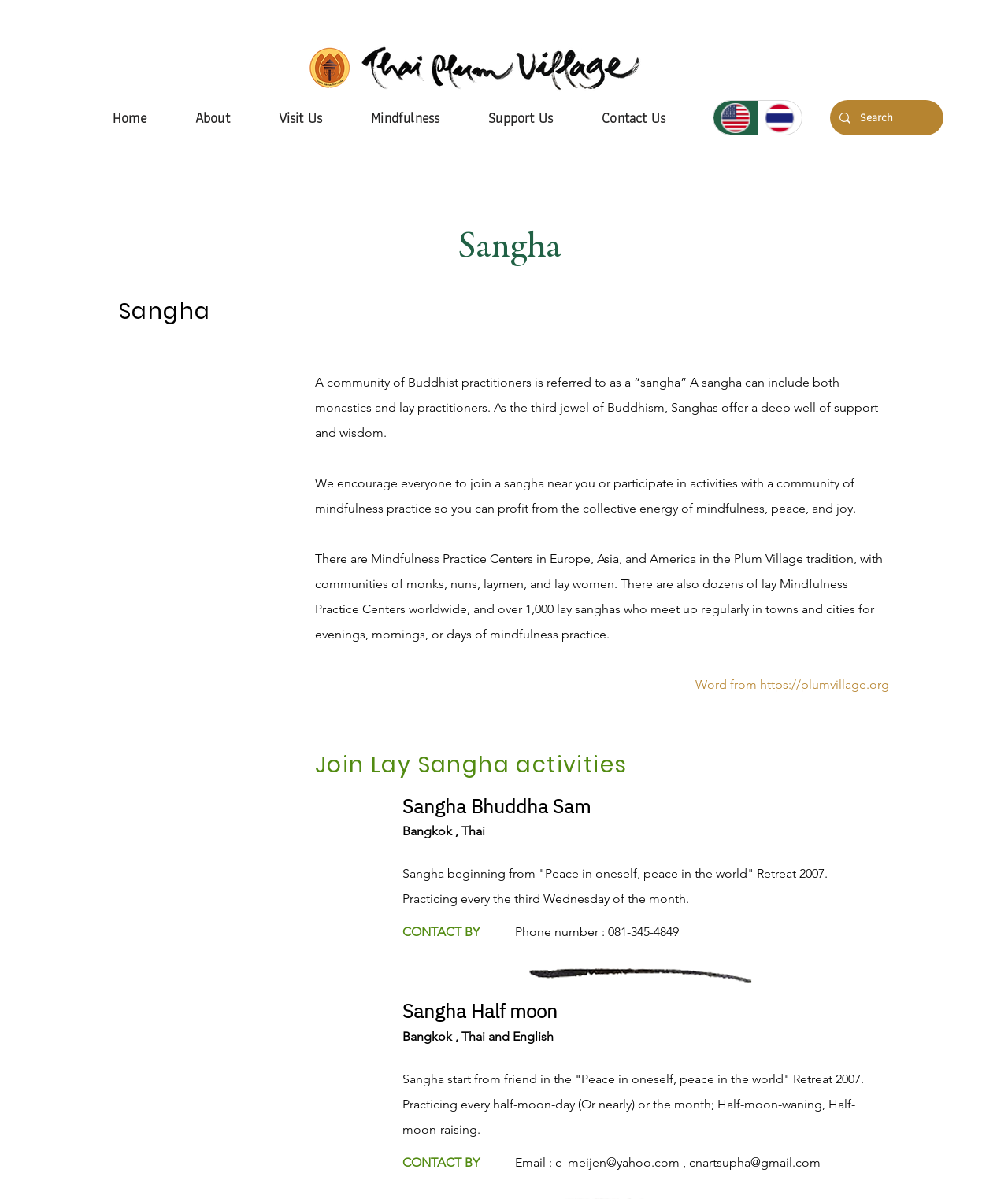Show the bounding box coordinates for the HTML element described as: "Contact Us".

[0.576, 0.086, 0.681, 0.111]